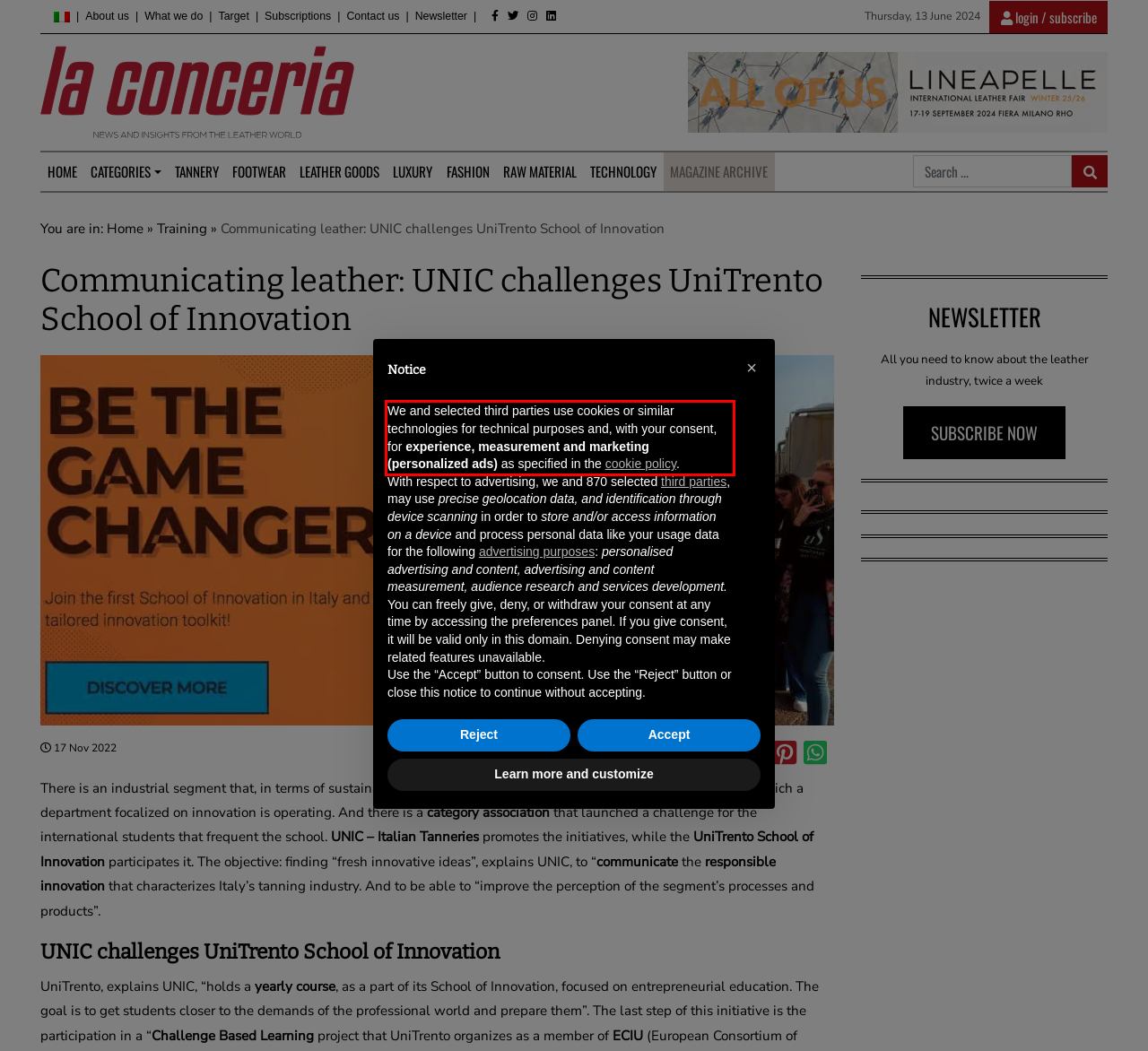You have a screenshot of a webpage, and there is a red bounding box around a UI element. Utilize OCR to extract the text within this red bounding box.

We and selected third parties use cookies or similar technologies for technical purposes and, with your consent, for experience, measurement and marketing (personalized ads) as specified in the cookie policy.